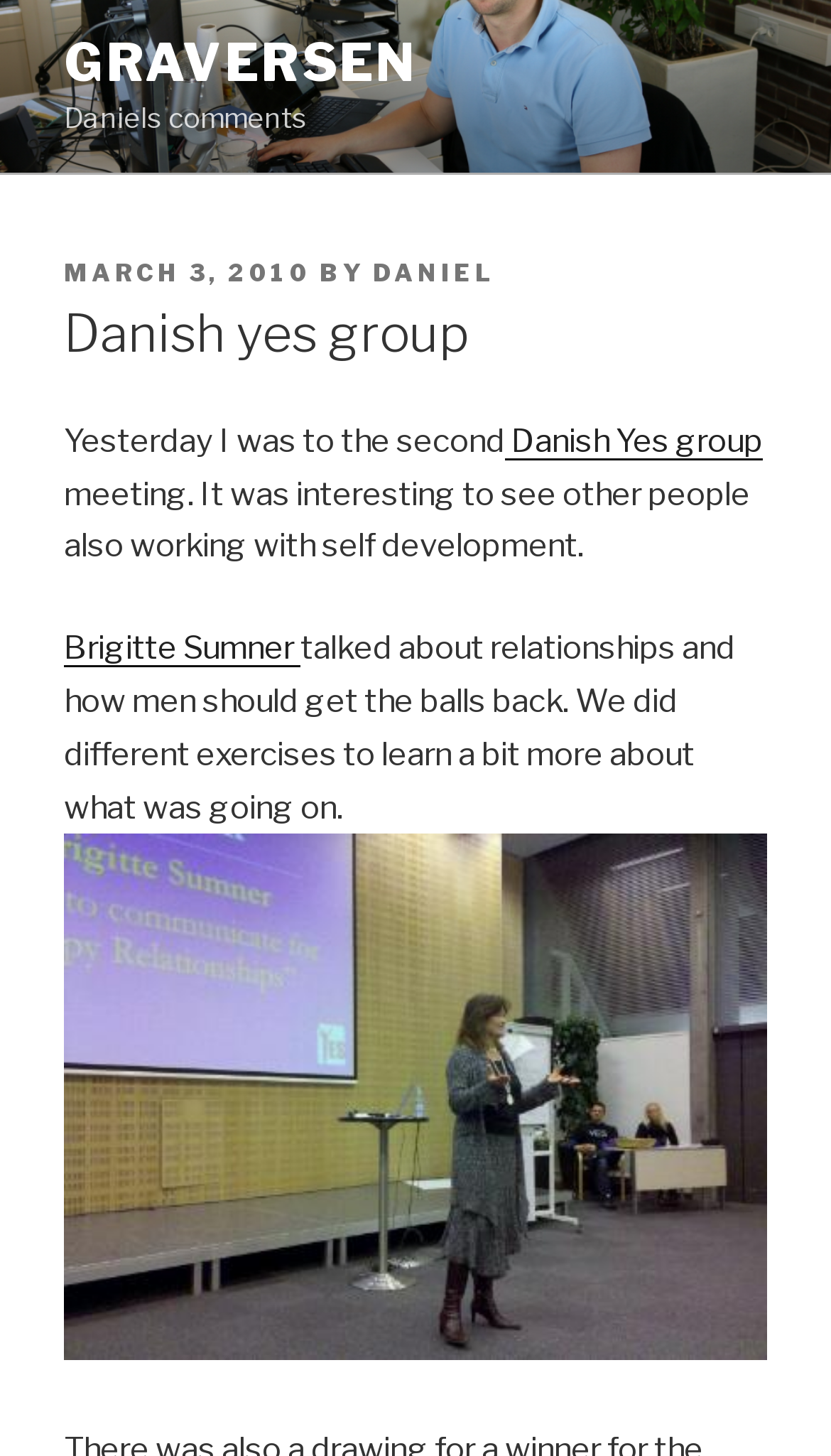Detail the features and information presented on the webpage.

The webpage appears to be a blog post or article about a meeting of the Danish yes group. At the top, there is a link to "GRAVERSEN" and a heading that reads "Daniels comments". Below this, there is a header section that contains the post's metadata, including the date "MARCH 3, 2010", the author "DANIEL", and a timestamp.

The main content of the post is divided into paragraphs. The first paragraph starts with the text "Yesterday I was to the second" and includes a link to "Danish Yes group". The second paragraph mentions a meeting and an exercise about relationships, led by "Brigitte Sumner". 

At the bottom of the page, there is an image that takes up most of the width. The image is not described, but it is likely related to the content of the post. Overall, the page has a simple layout with a focus on the text content.